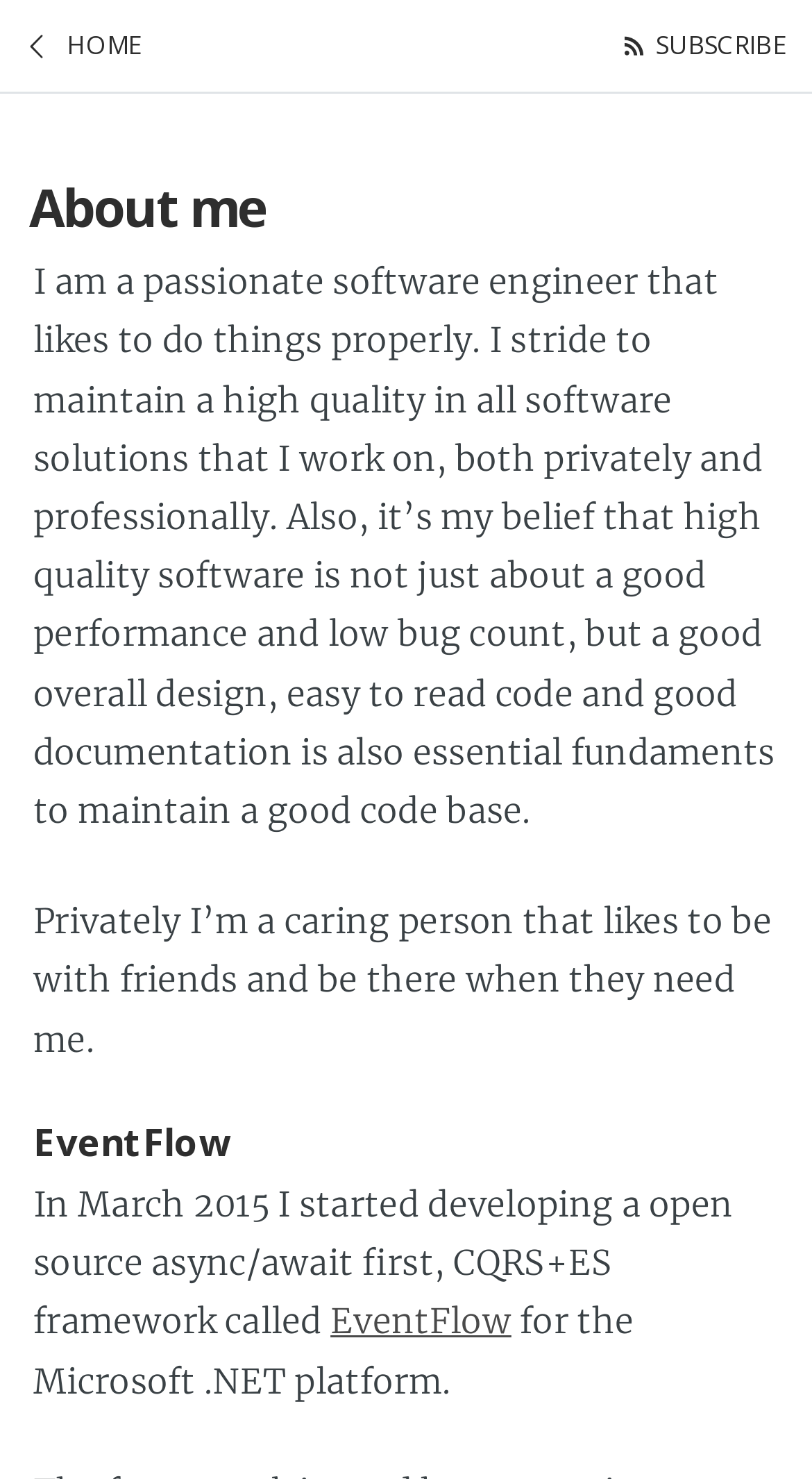Utilize the details in the image to thoroughly answer the following question: What is the platform for EventFlow?

The text 'for the Microsoft.NET platform' in the EventFlow section indicates that EventFlow is a framework for the Microsoft.NET platform.